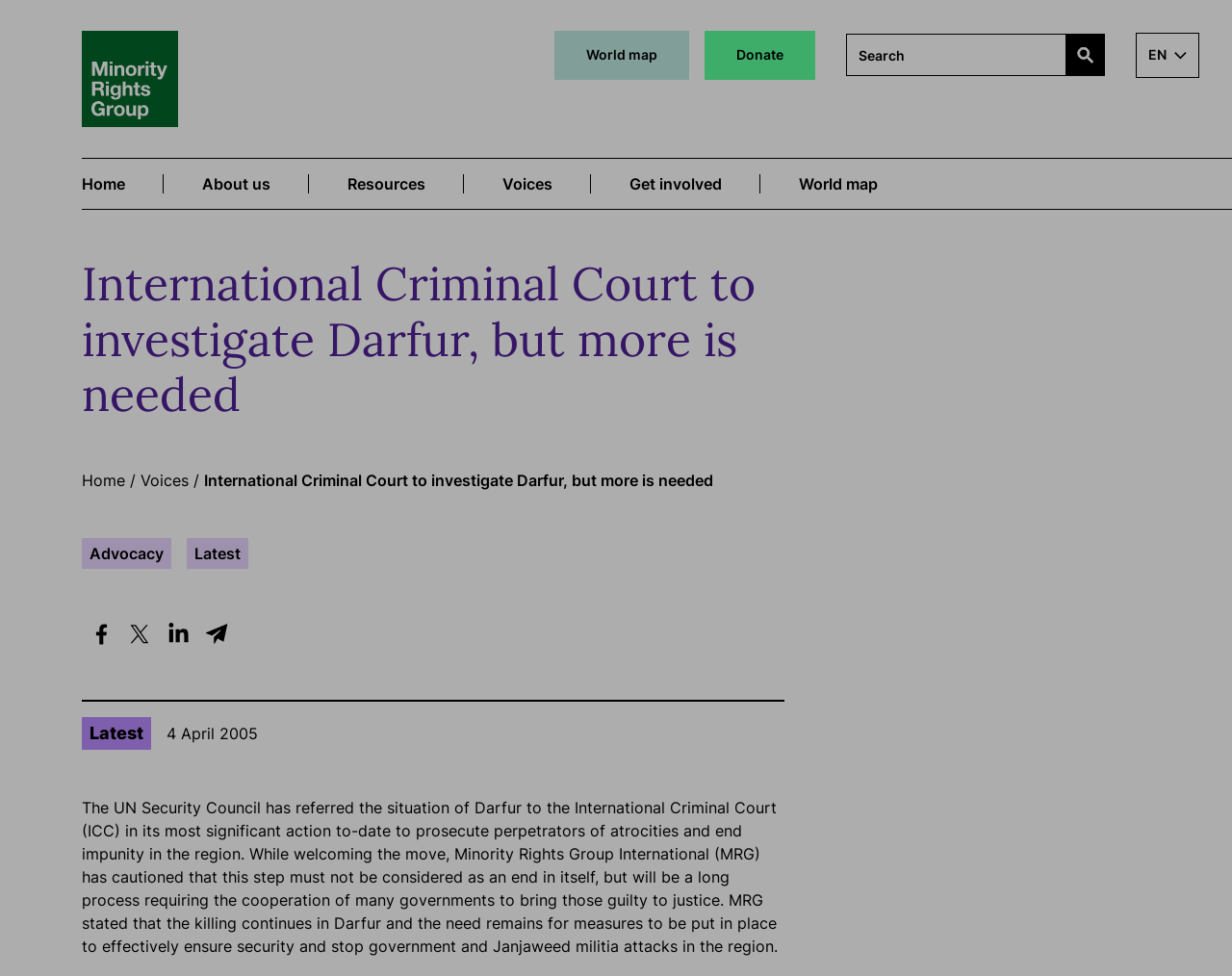What is the purpose of the International Criminal Court in Darfur?
Using the image as a reference, answer the question in detail.

The webpage states that the UN Security Council has referred the situation of Darfur to the International Criminal Court, and the text further explains that the purpose of this action is to prosecute perpetrators of atrocities and end impunity in the region.